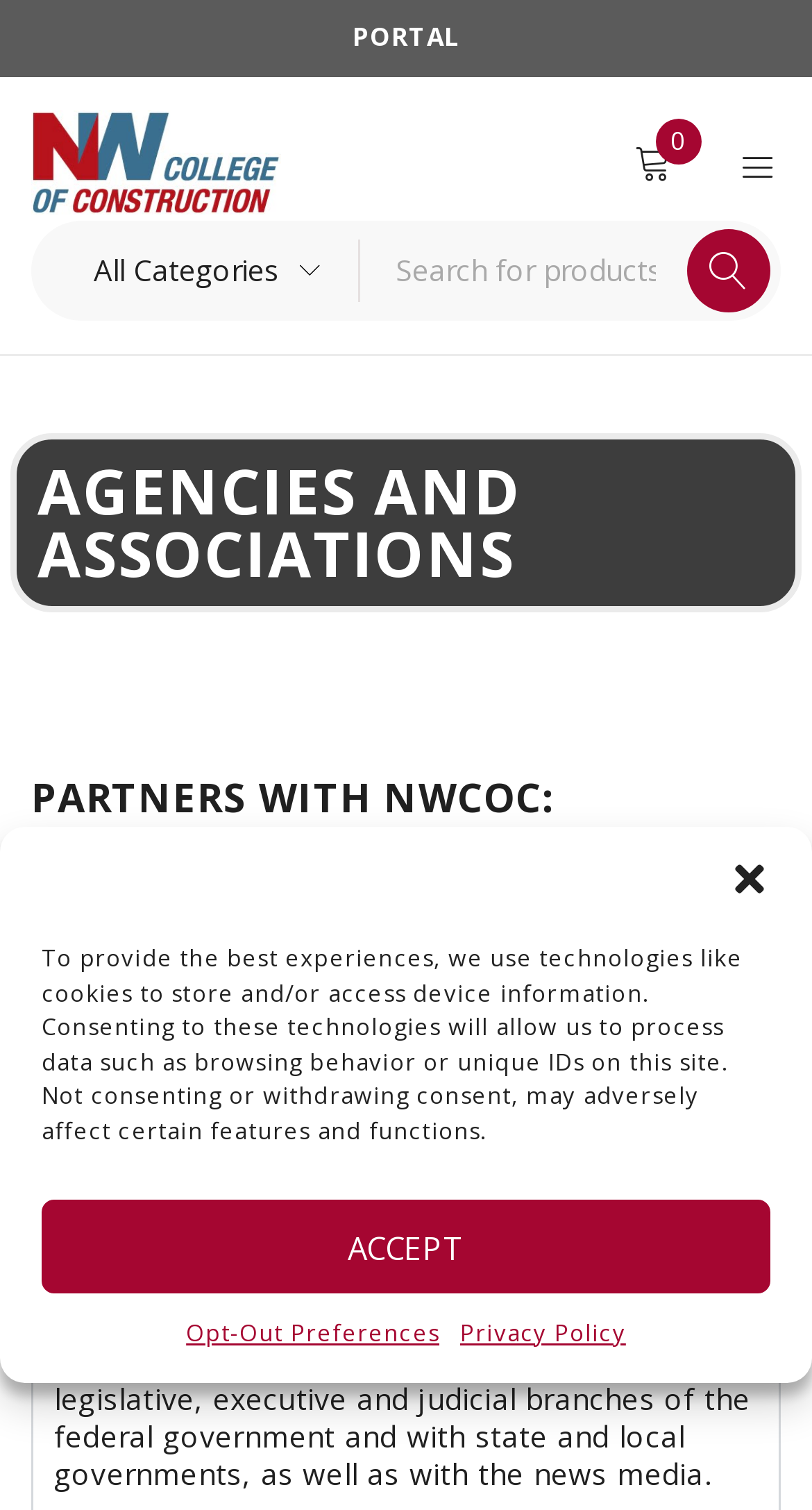What is the name of the association described in the tab?
Relying on the image, give a concise answer in one word or a brief phrase.

Associated Builders & Contractors (ABC)